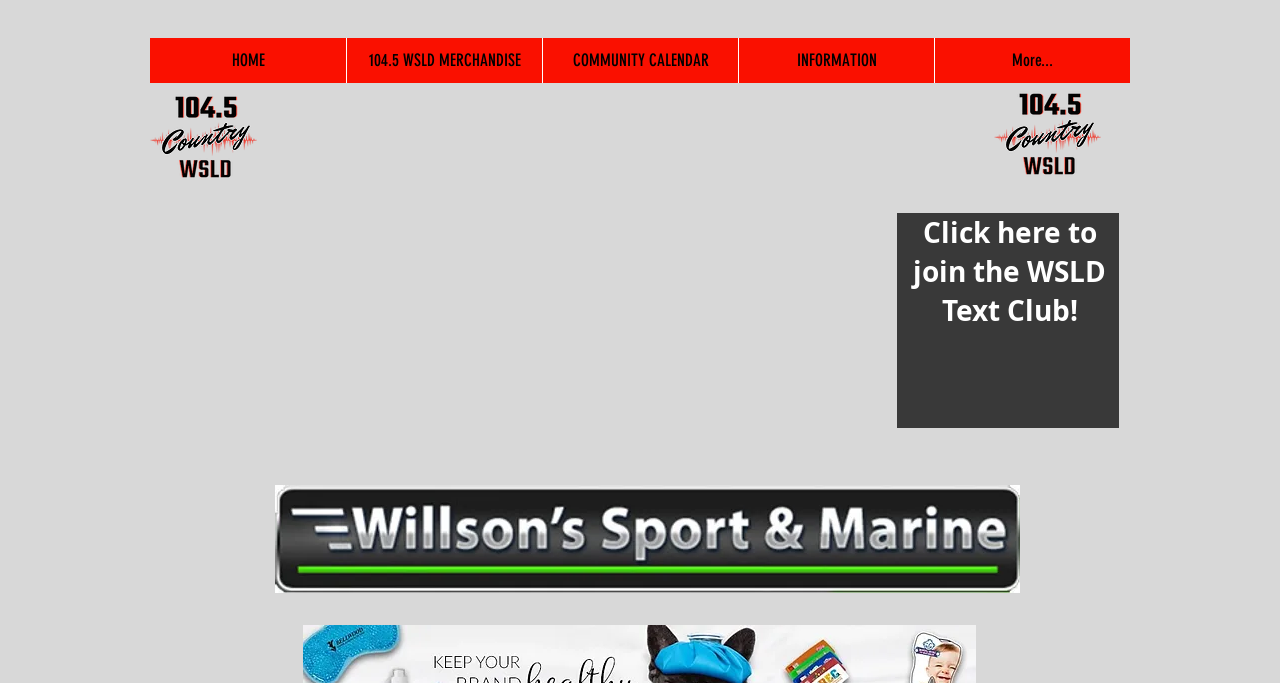Give a one-word or short phrase answer to the question: 
What is the purpose of the region at [0.118, 0.312, 0.688, 0.627]?

Slide show gallery